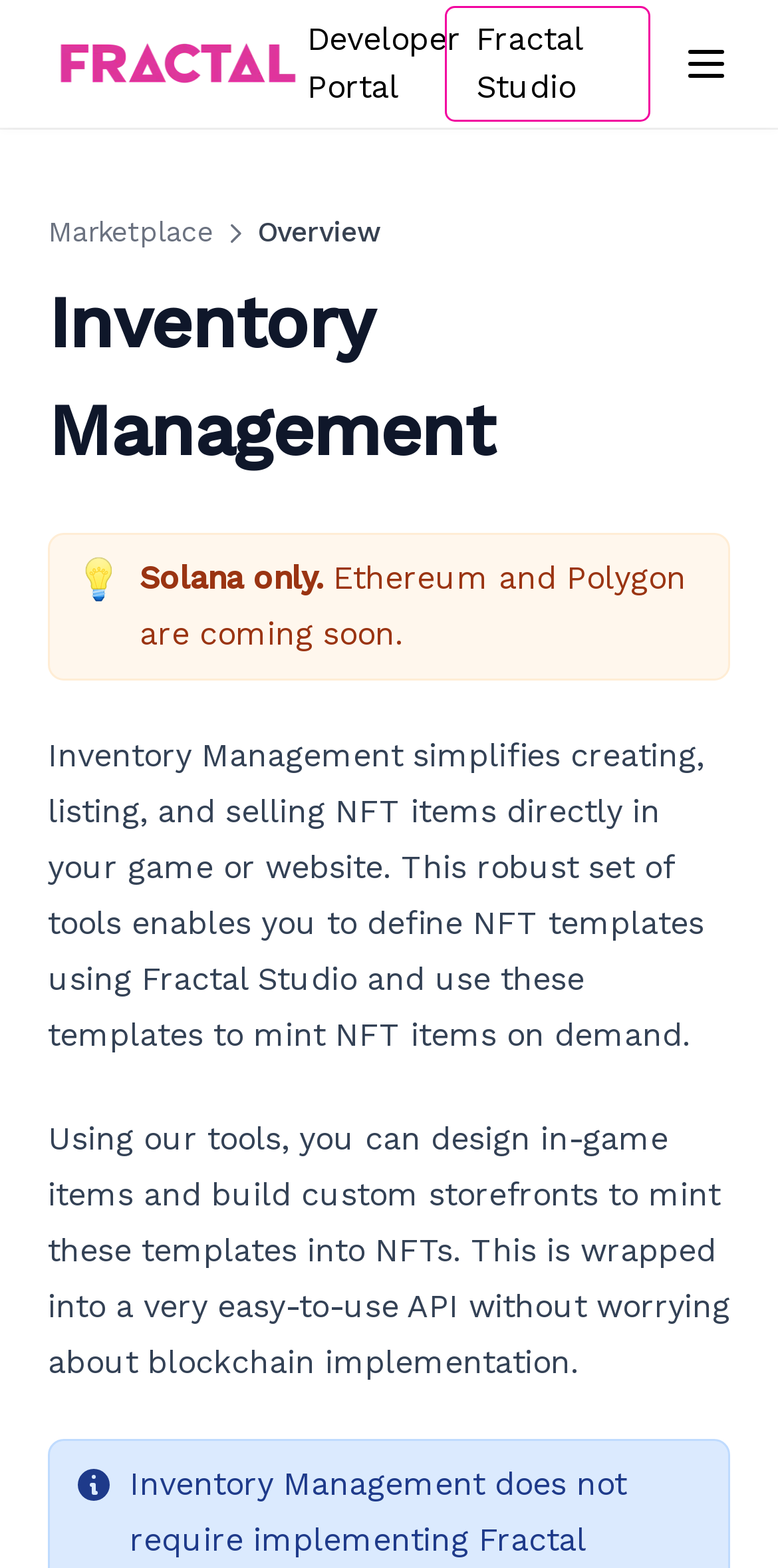Identify the bounding box coordinates of the element to click to follow this instruction: 'View Marketplace'. Ensure the coordinates are four float values between 0 and 1, provided as [left, top, right, bottom].

[0.041, 0.285, 0.928, 0.327]